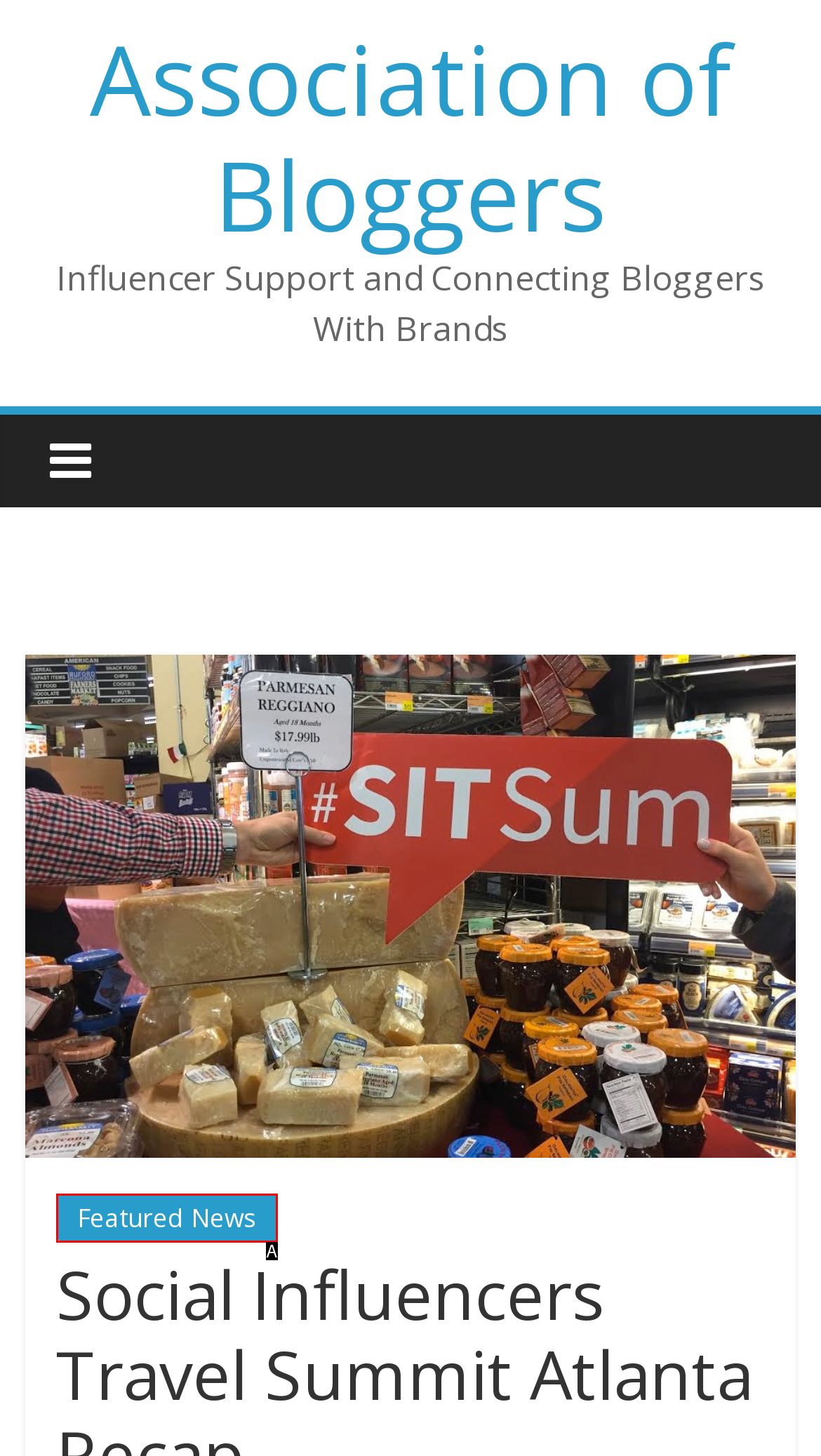From the given choices, identify the element that matches: Featured News
Answer with the letter of the selected option.

A